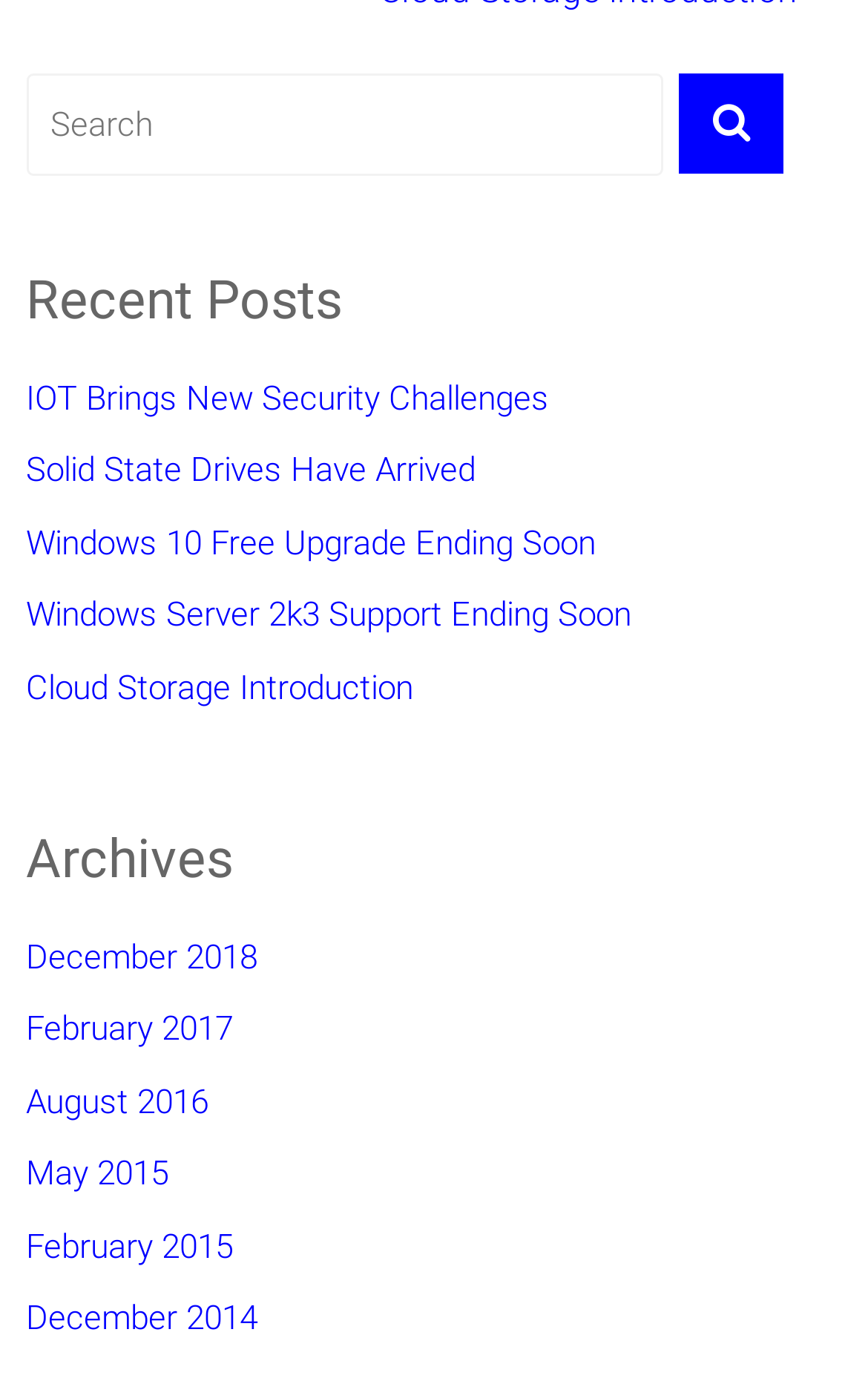How many headings are there?
Using the image provided, answer with just one word or phrase.

2